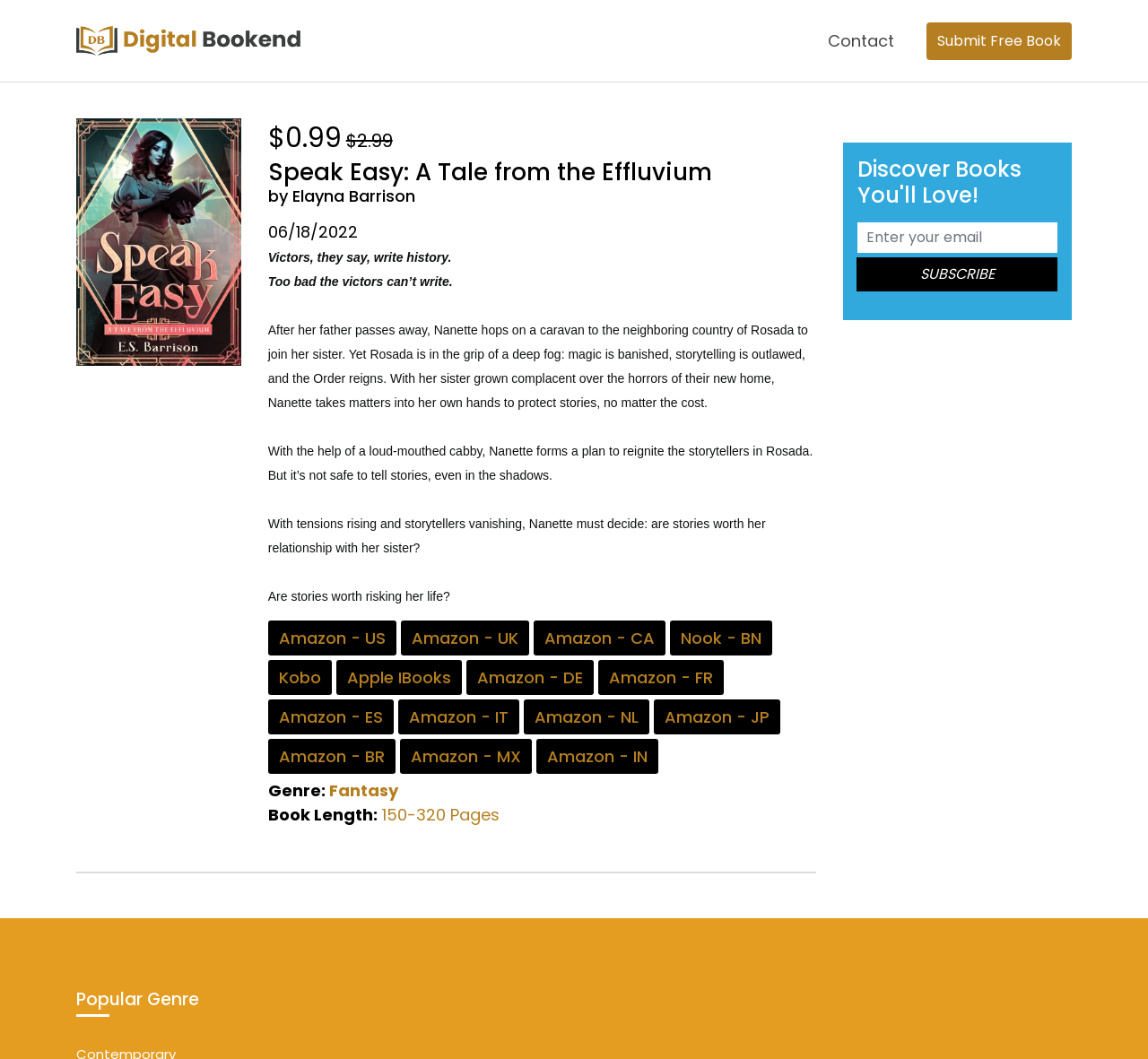What is the name of the main character in the book?
Use the image to give a comprehensive and detailed response to the question.

The main character in the book is mentioned on the webpage as 'Nanette', who is the protagonist of the story and takes matters into her own hands to protect stories in the country of Rosada.